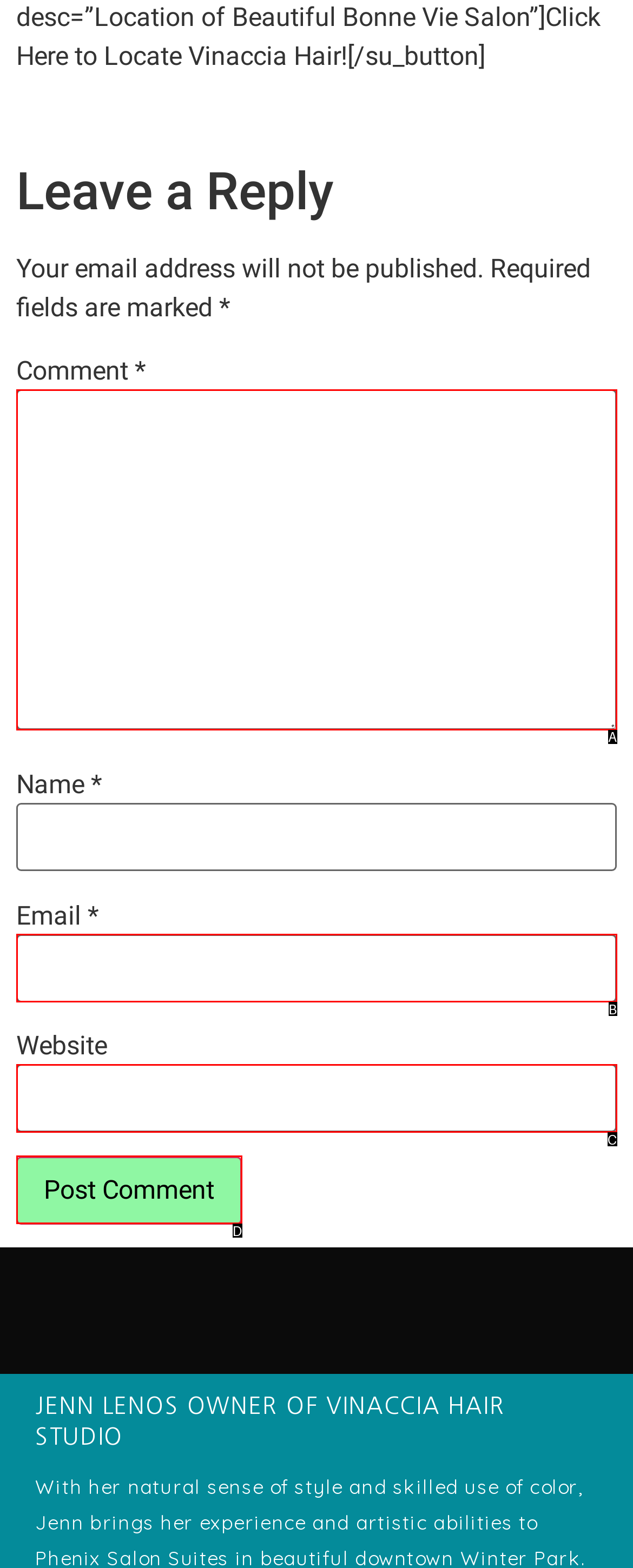Determine the option that best fits the description: September 2021
Reply with the letter of the correct option directly.

None